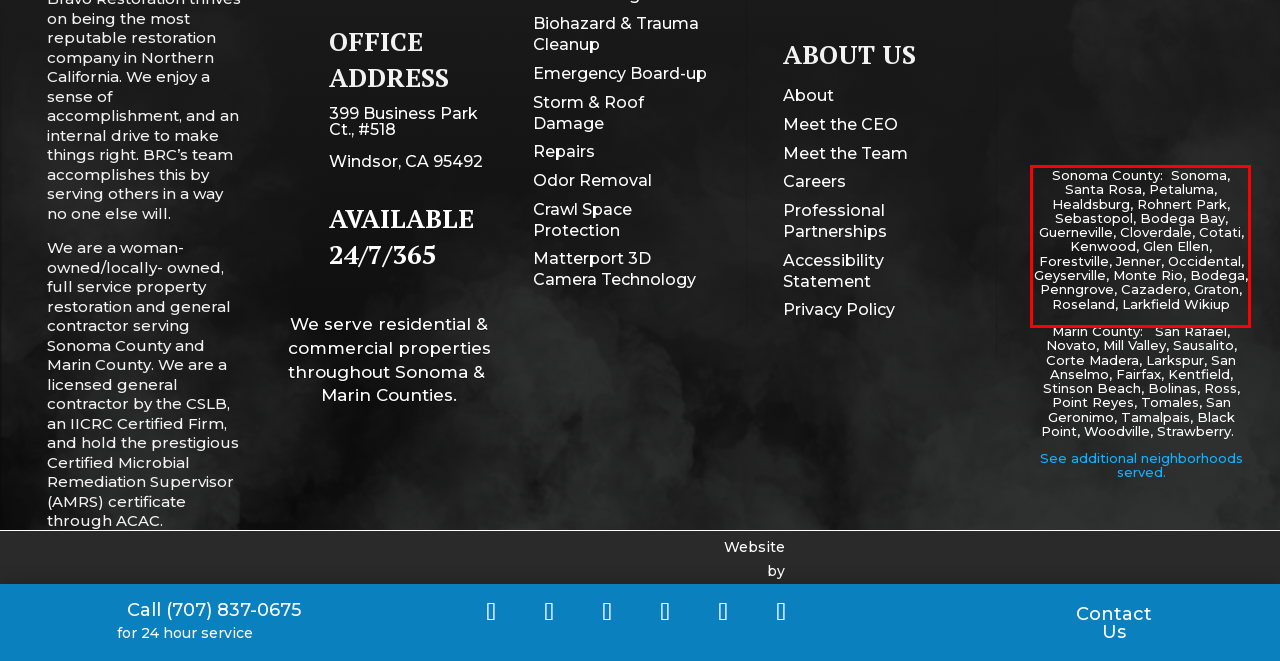Using the provided screenshot of a webpage, recognize and generate the text found within the red rectangle bounding box.

Sonoma County: Sonoma, Santa Rosa, Petaluma, Healdsburg, Rohnert Park, Sebastopol, Bodega Bay, Guerneville, Cloverdale, Cotati, Kenwood, Glen Ellen, Forestville, Jenner, Occidental, Geyserville, Monte Rio, Bodega, Penngrove, Cazadero, Graton, Roseland, Larkfield Wikiup